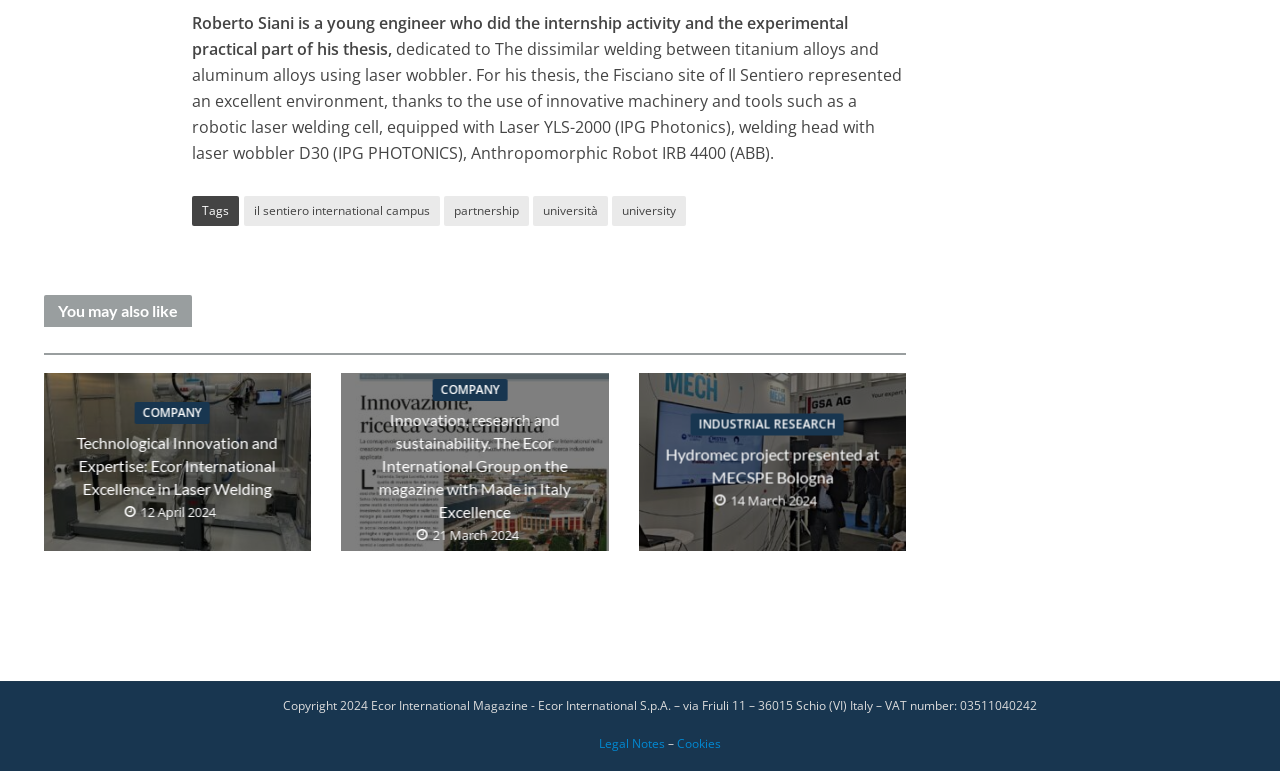What is the date of the article 'Hydromec project presented at MECSPE Bologna'?
From the screenshot, supply a one-word or short-phrase answer.

14 March 2024